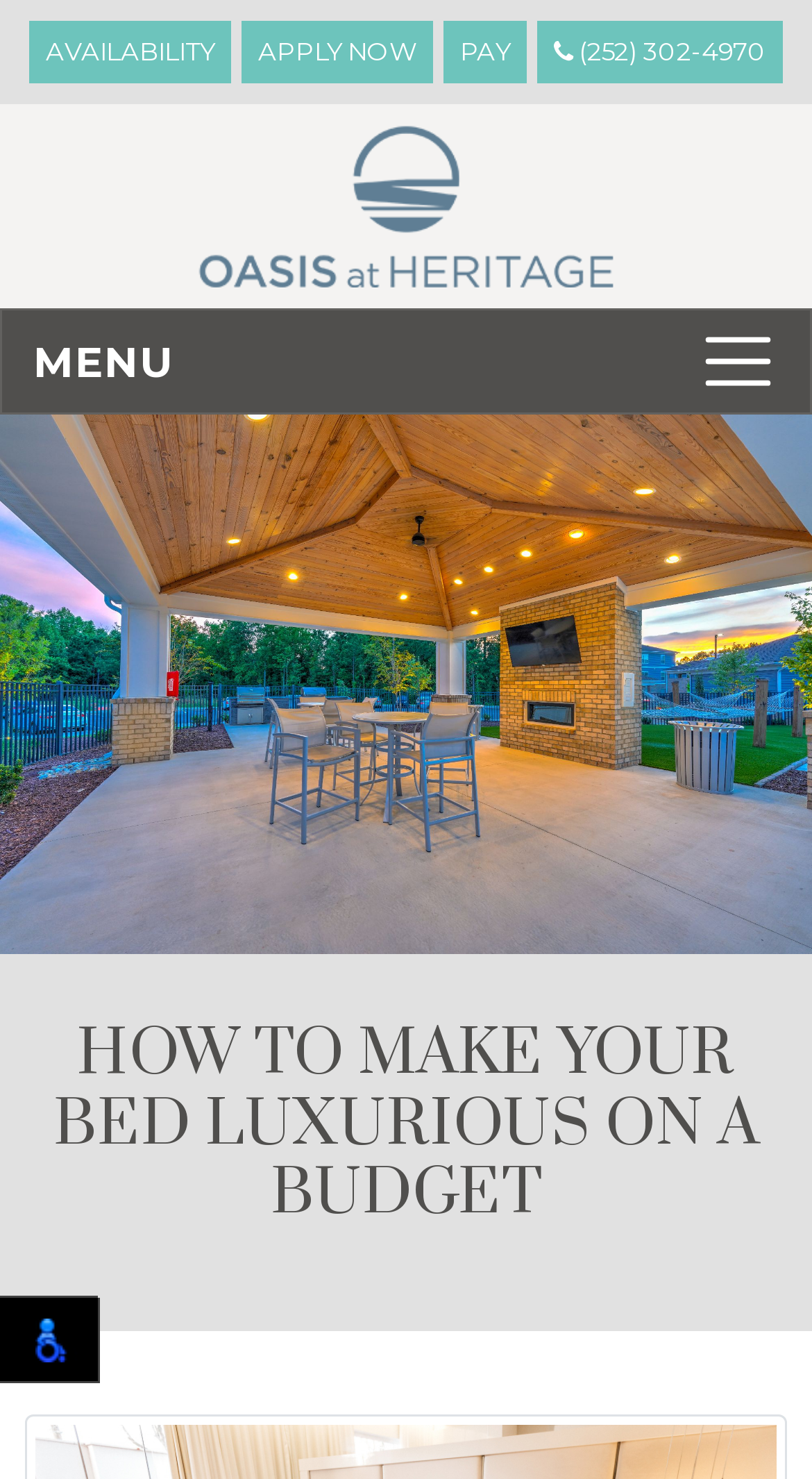What is the name of the apartment complex?
Using the visual information, respond with a single word or phrase.

Oasis at Heritage